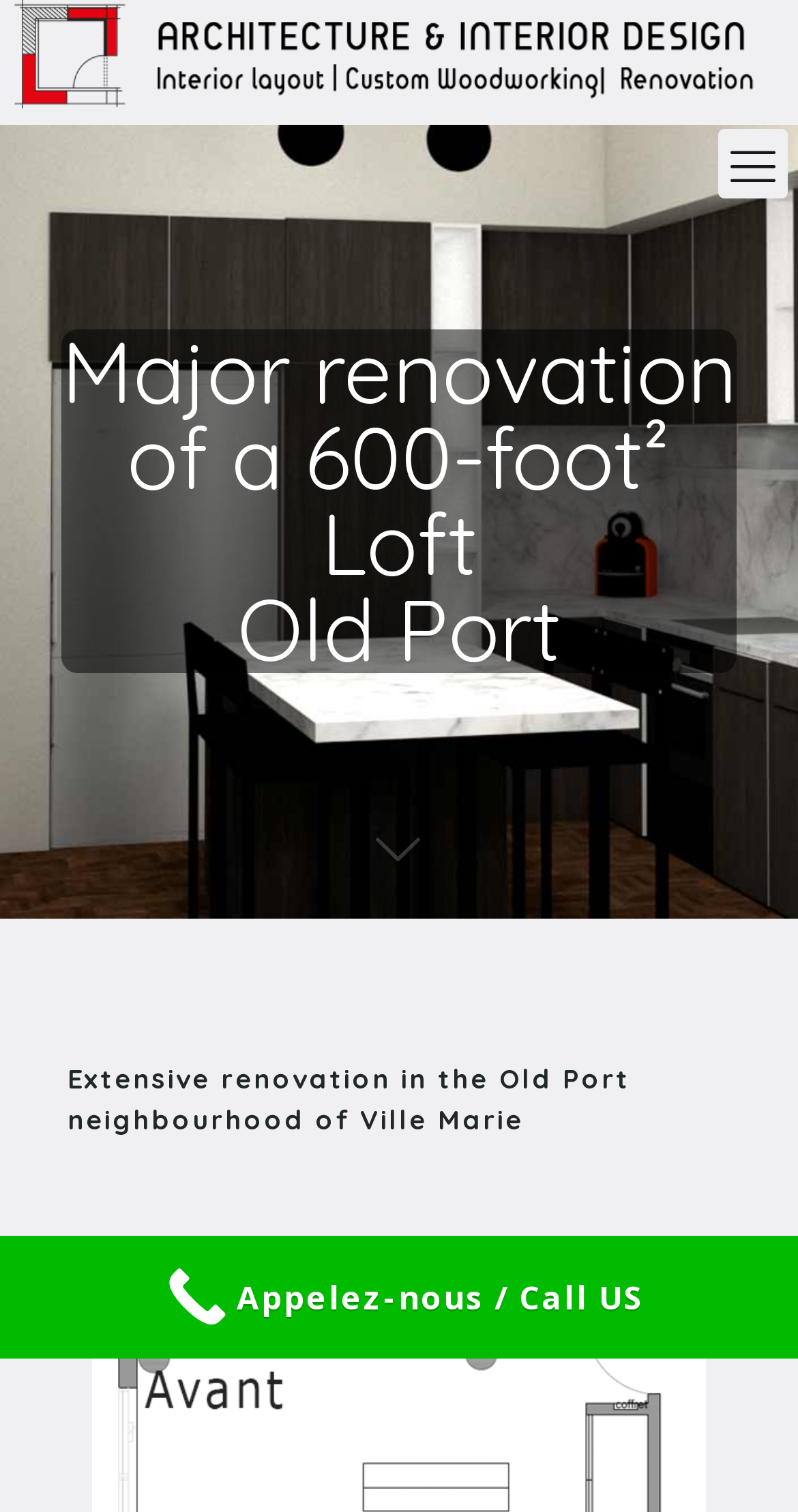Determine the main heading text of the webpage.

Major renovation of a 600-foot² Loft
Old Port